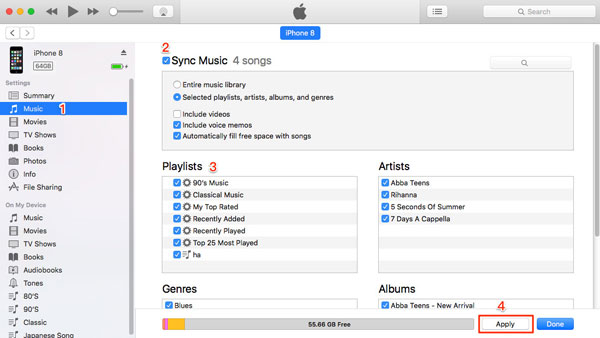Refer to the screenshot and give an in-depth answer to this question: What action will be performed when the 'Apply' button is clicked?

The 'Apply' button is highlighted, indicating that it is the final step in the music syncing process. When clicked, it will apply the selected music syncing settings and transfer the chosen music files from the iPhone to iTunes.